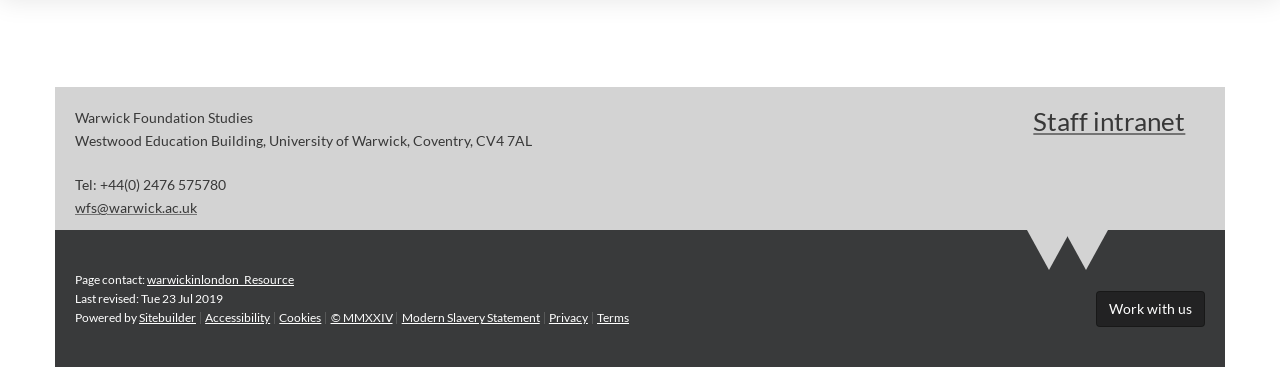Please study the image and answer the question comprehensively:
When was the page last revised?

I found the last revised date by examining the static text element with the bounding box coordinates [0.059, 0.794, 0.174, 0.835], which displays the revision date.